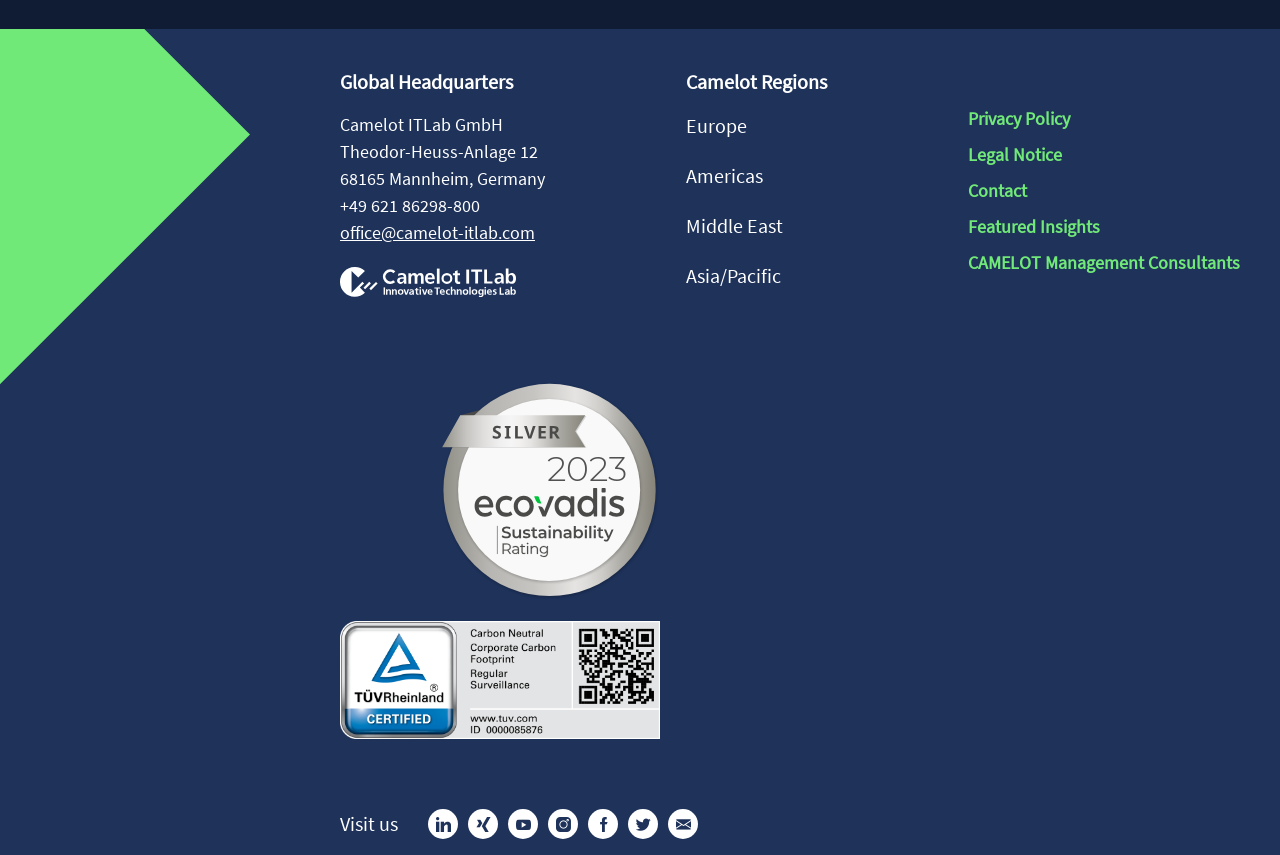Provide a short, one-word or phrase answer to the question below:
What is the phone number?

+49 621 86298-800